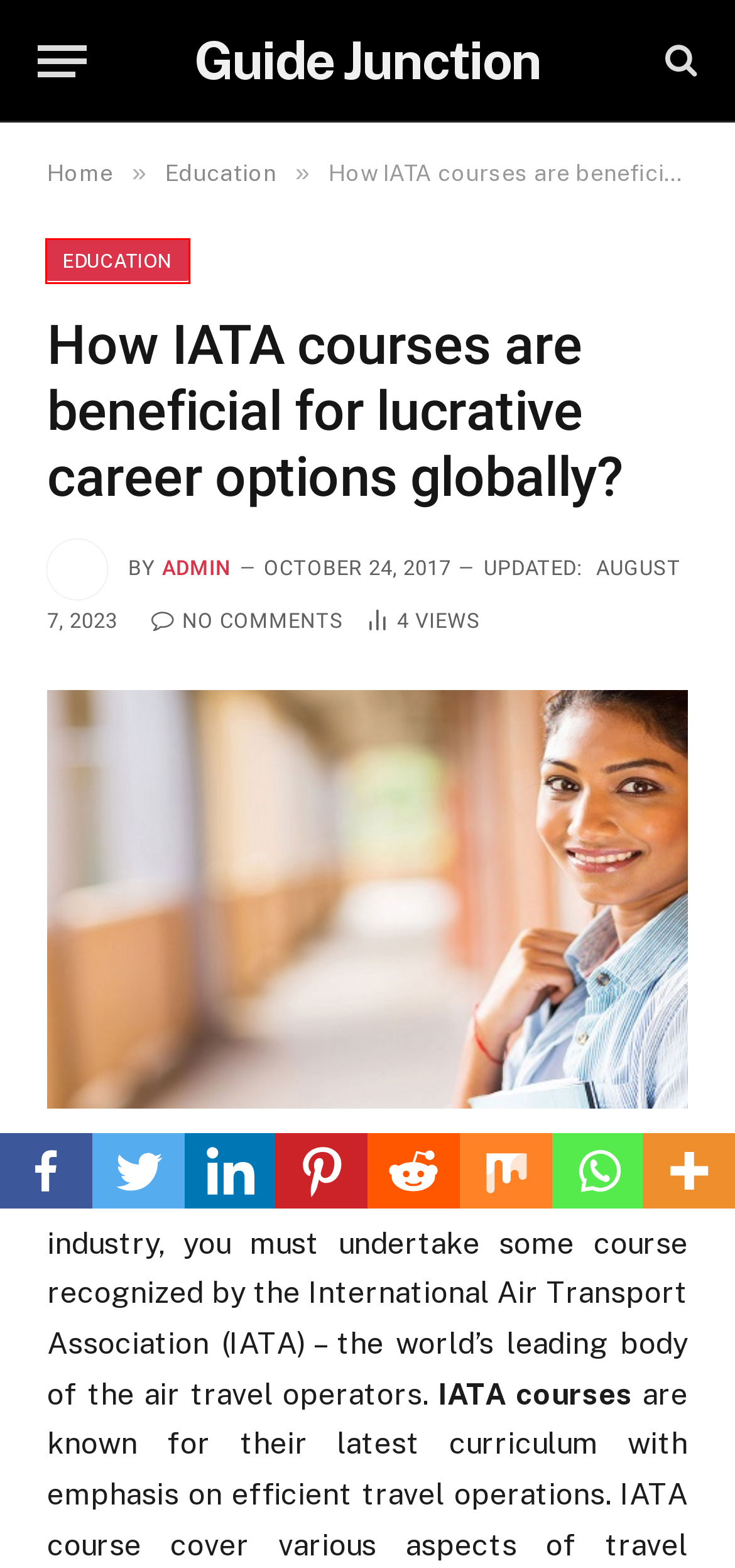Consider the screenshot of a webpage with a red bounding box around an element. Select the webpage description that best corresponds to the new page after clicking the element inside the red bounding box. Here are the candidates:
A. admin, Author at Guide Junction
B. Top 20 Tallest Female Gymnast: Their height and weight - Guide Junction
C. Grace, Author at Guide Junction
D. Advance Higher Education Website, Learning Portal in India
E. Guide Junction
F. Best Culinary Schools in India | Culinary Courses in India
G. Cruise Deals for Solo Travelers - Guide Junction
H. Mp3 Juice: How to Free Save Music with MP3Juice (Free & Safe) - Guide Junction

D